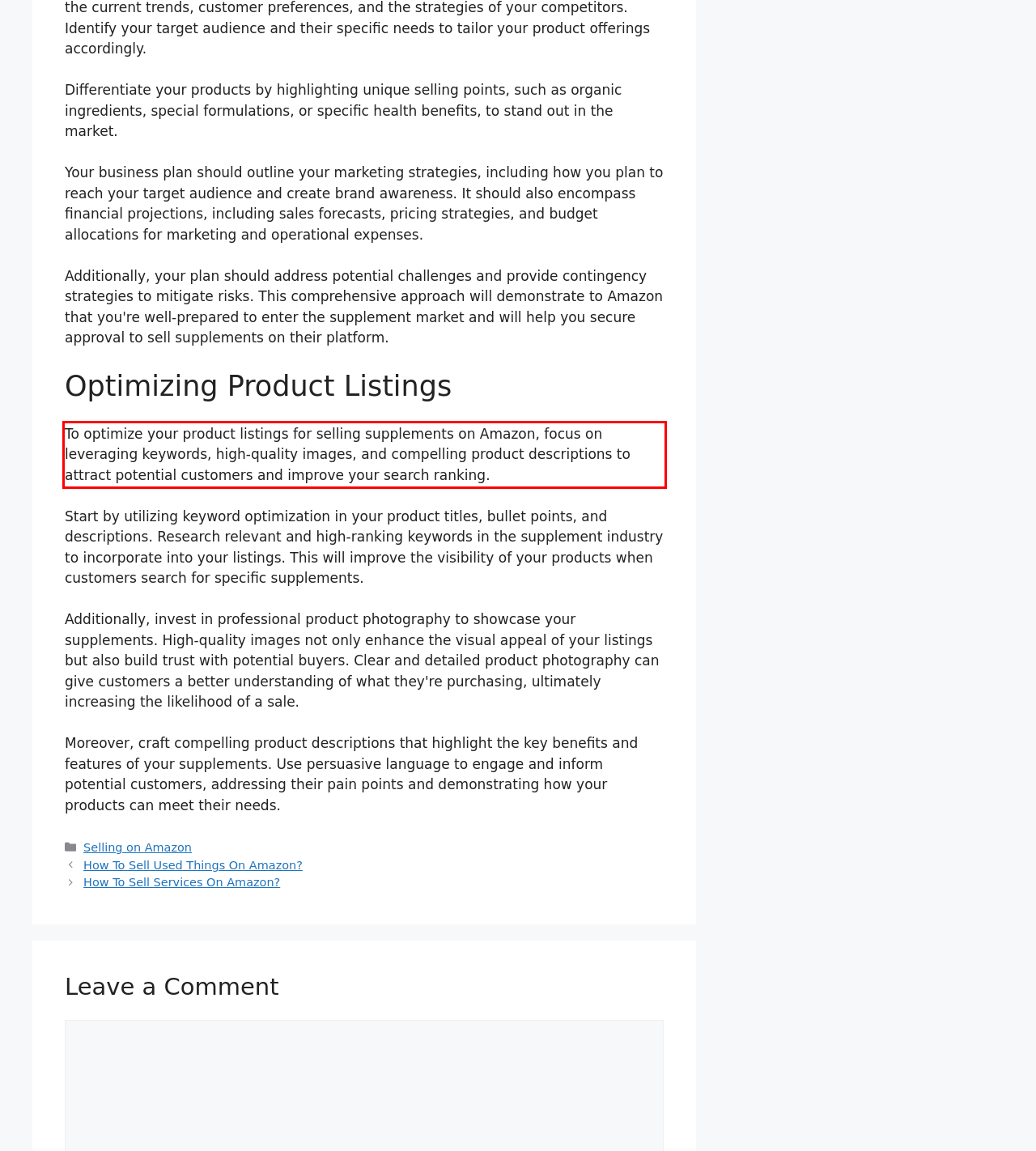Identify and extract the text within the red rectangle in the screenshot of the webpage.

To optimize your product listings for selling supplements on Amazon, focus on leveraging keywords, high-quality images, and compelling product descriptions to attract potential customers and improve your search ranking.